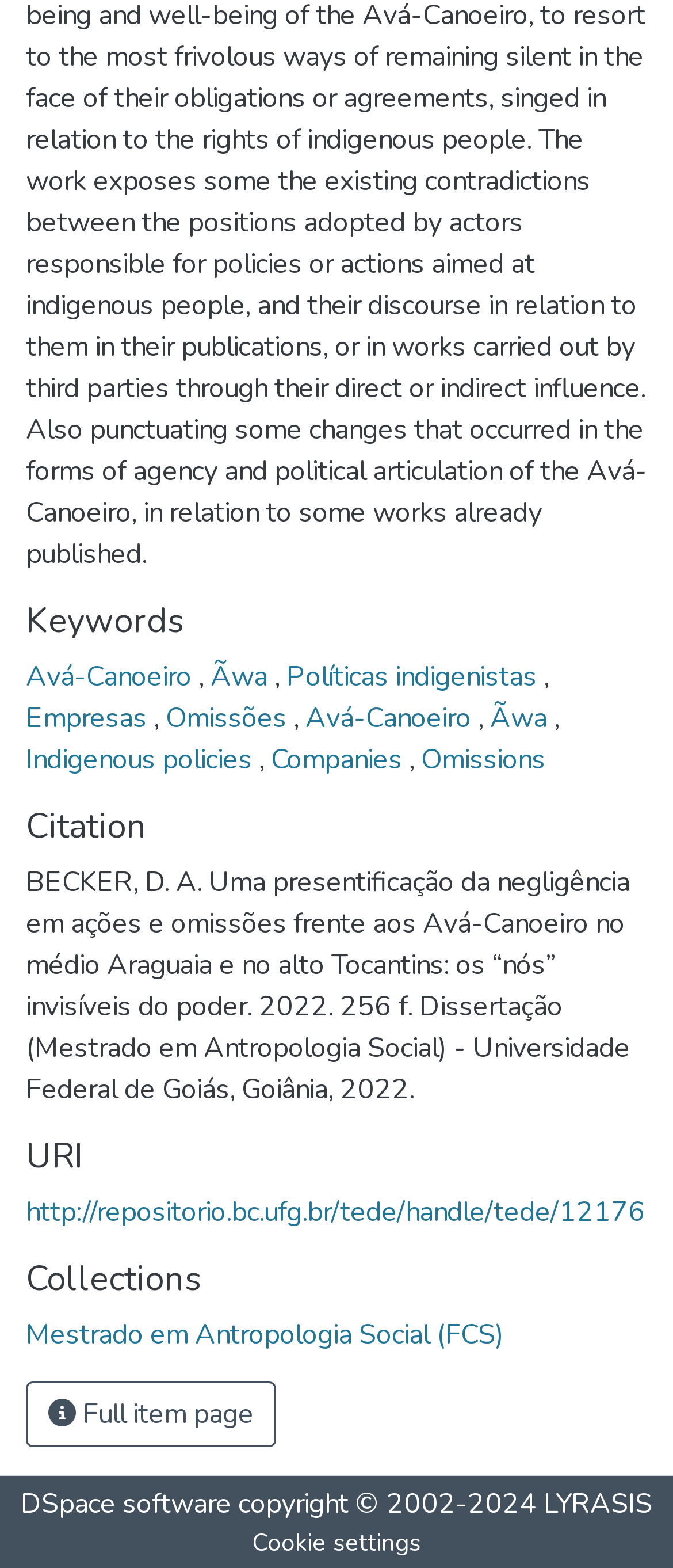Pinpoint the bounding box coordinates of the area that should be clicked to complete the following instruction: "Visit the full item page". The coordinates must be given as four float numbers between 0 and 1, i.e., [left, top, right, bottom].

[0.038, 0.881, 0.41, 0.923]